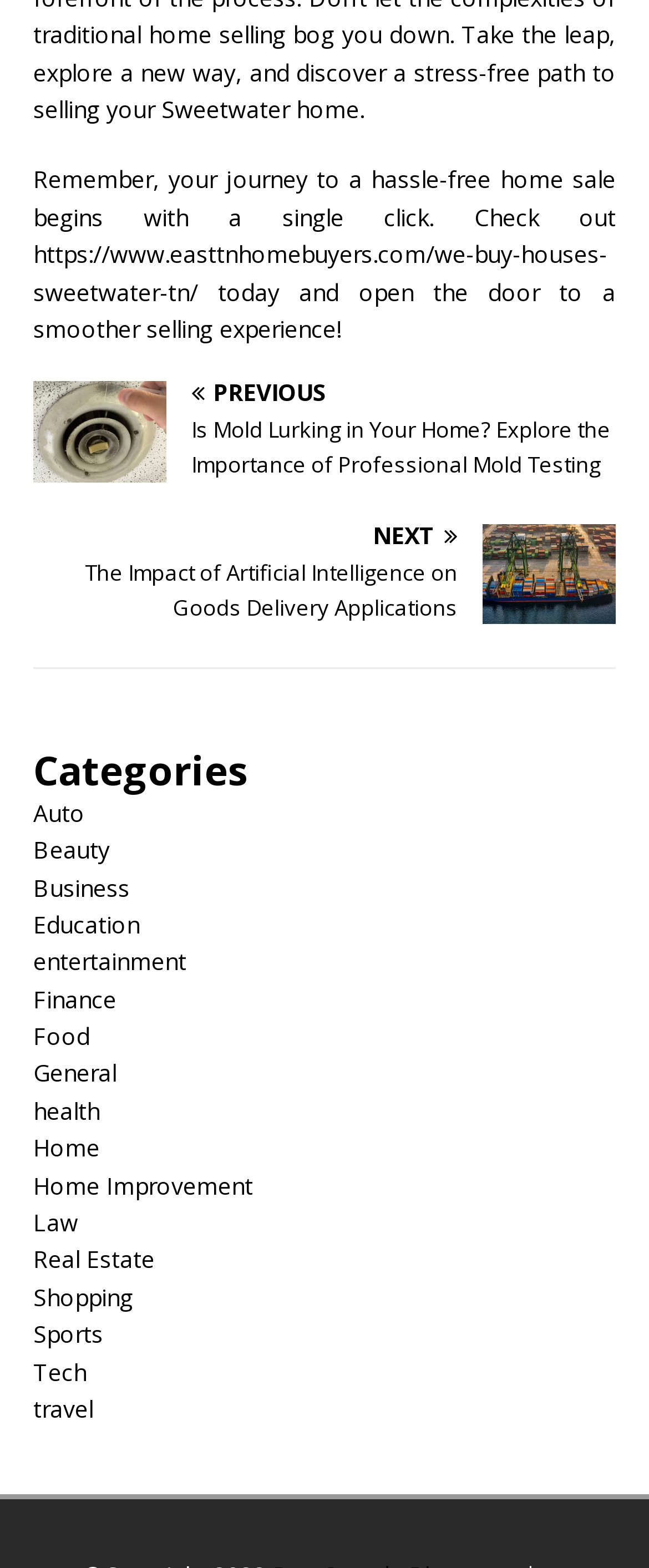What is the purpose of the webpage?
Refer to the image and provide a one-word or short phrase answer.

To provide information